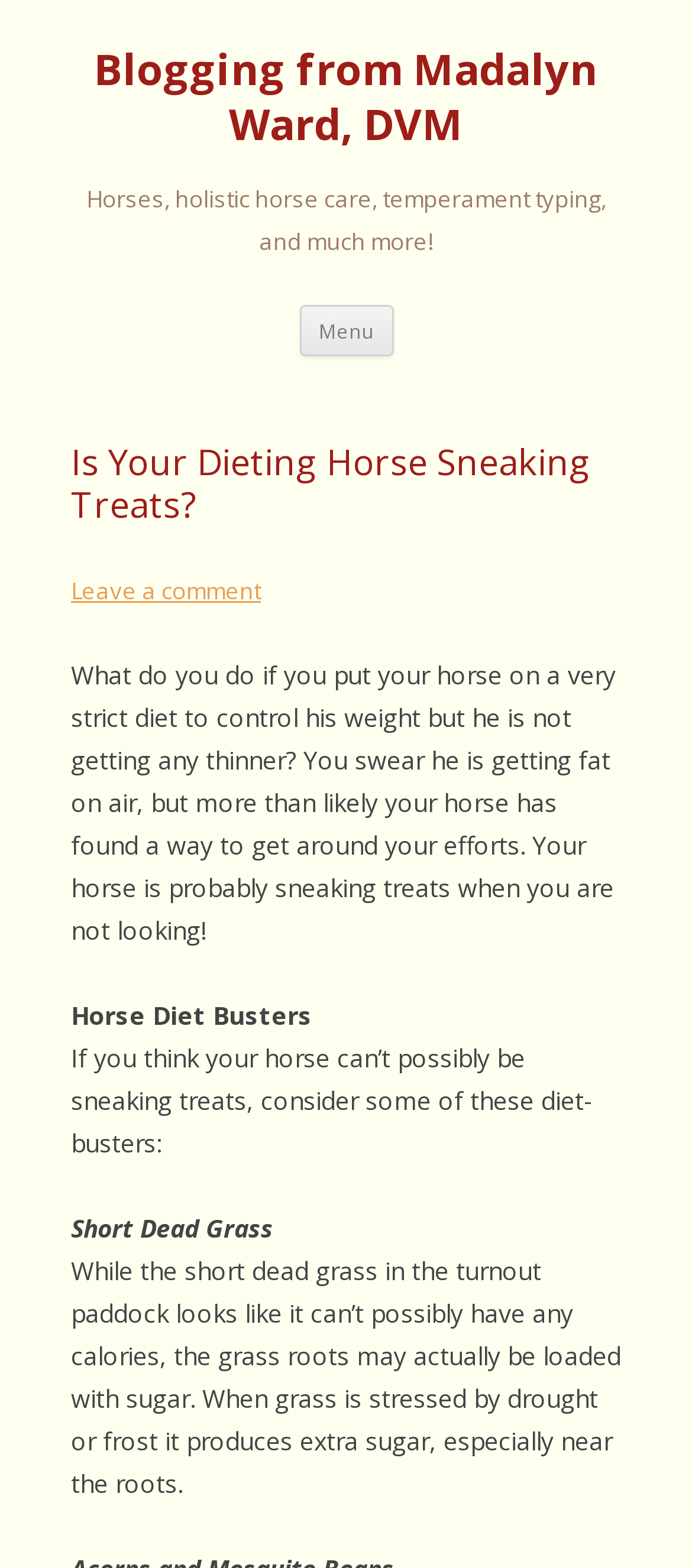Please answer the following question using a single word or phrase: 
What is the purpose of the 'Menu' button?

To navigate the website